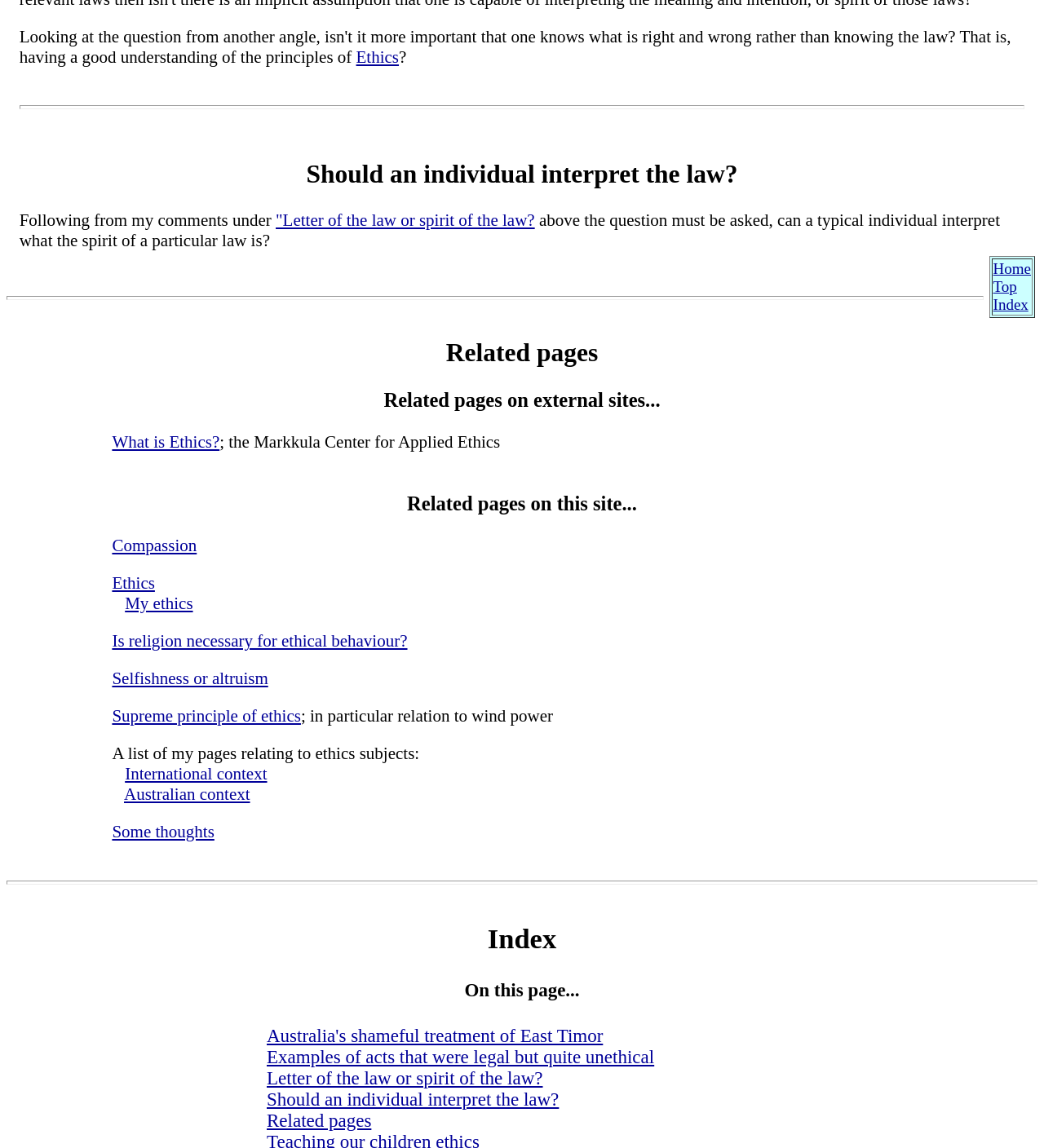Find the bounding box coordinates for the element that must be clicked to complete the instruction: "View 'Related pages'". The coordinates should be four float numbers between 0 and 1, indicated as [left, top, right, bottom].

[0.107, 0.295, 0.893, 0.32]